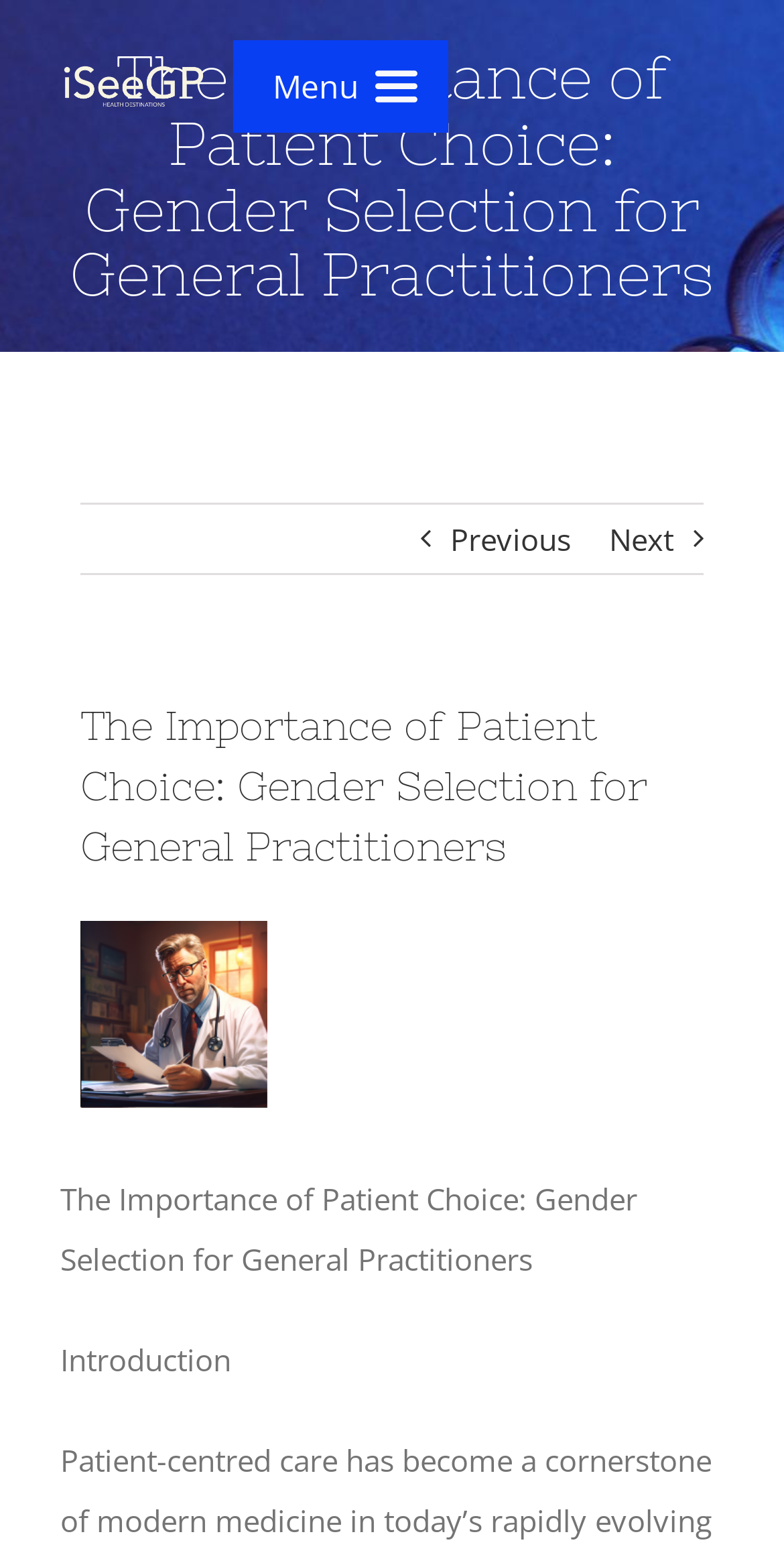What is the logo of the website?
Please analyze the image and answer the question with as much detail as possible.

The logo of the website is located at the top left corner of the webpage, and it is an image with the text 'iSeeGP Logo'.